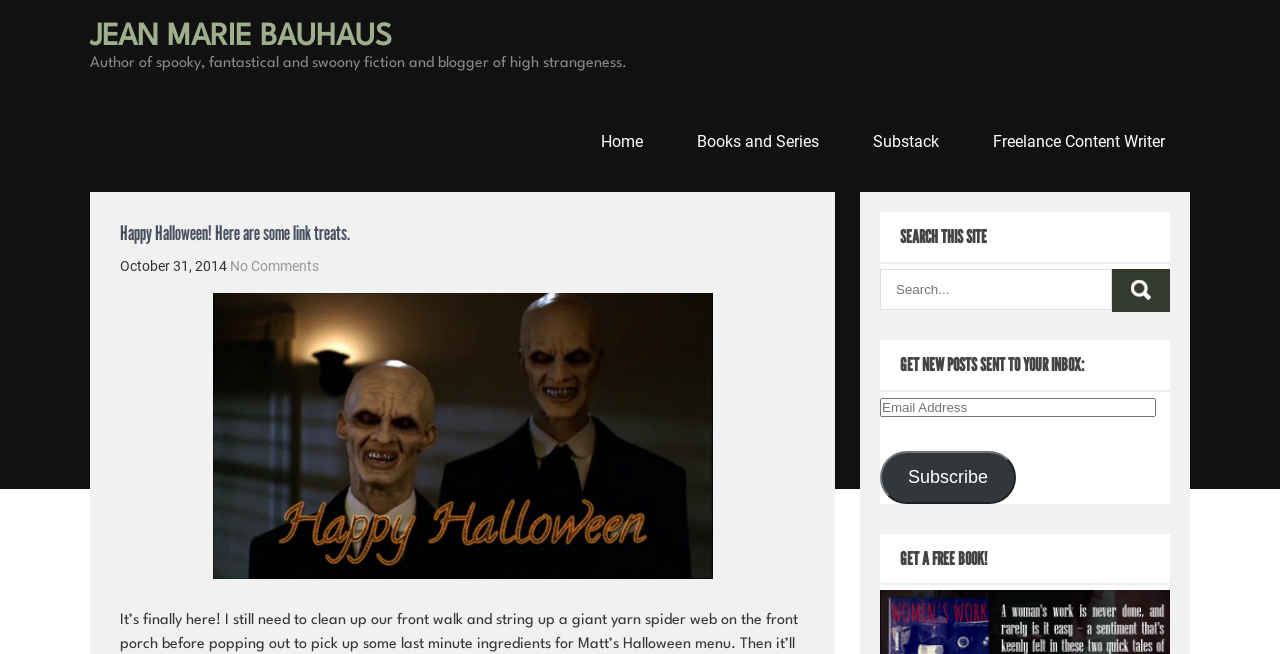Point out the bounding box coordinates of the section to click in order to follow this instruction: "view books and series".

[0.525, 0.171, 0.659, 0.263]